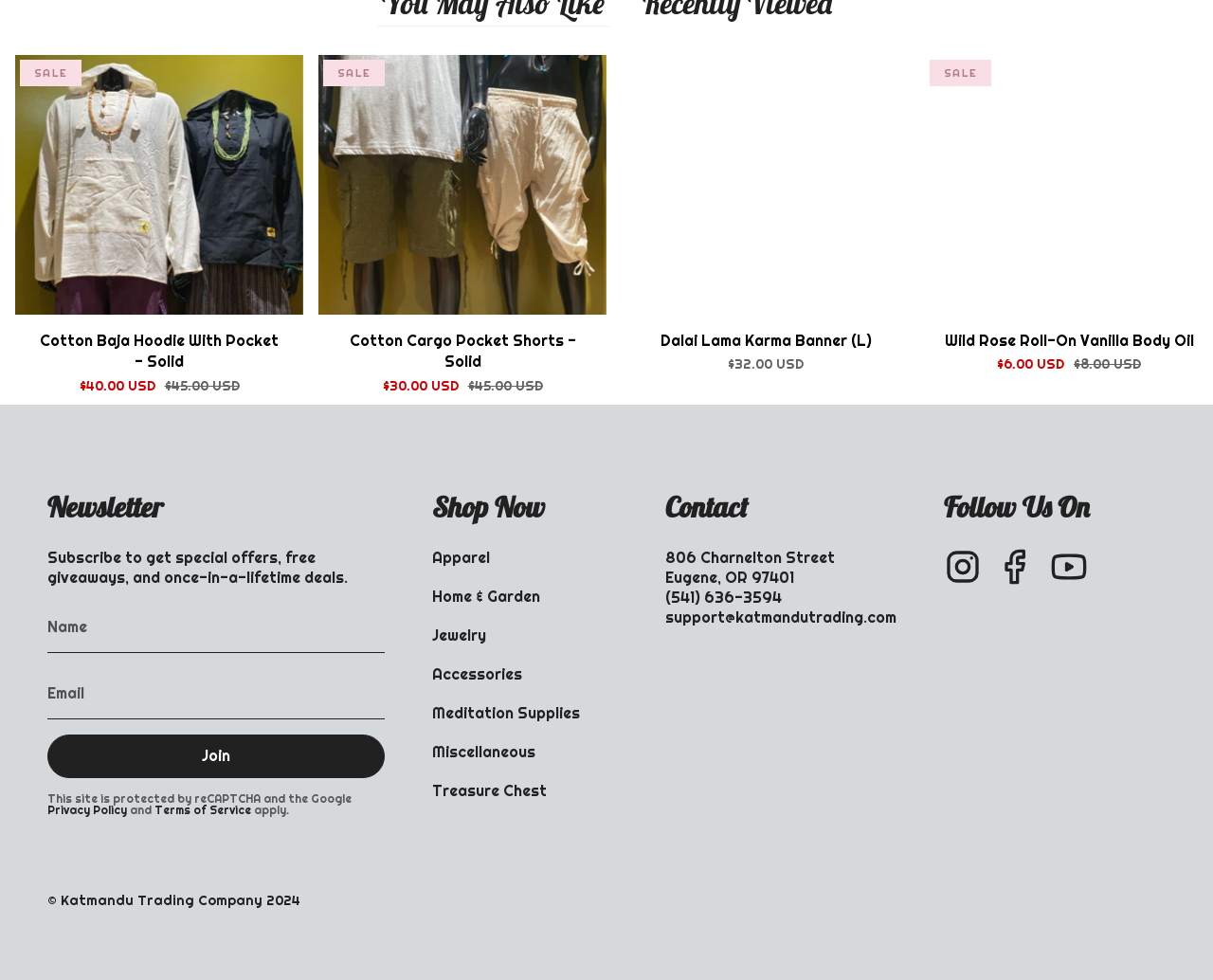What social media platforms can you follow Katmandu Trading Company on?
Provide an in-depth answer to the question, covering all aspects.

I found the links 'Instagram', 'Facebook', and 'YouTube' under the heading 'Follow Us On', which suggests that Katmandu Trading Company has a presence on these social media platforms.